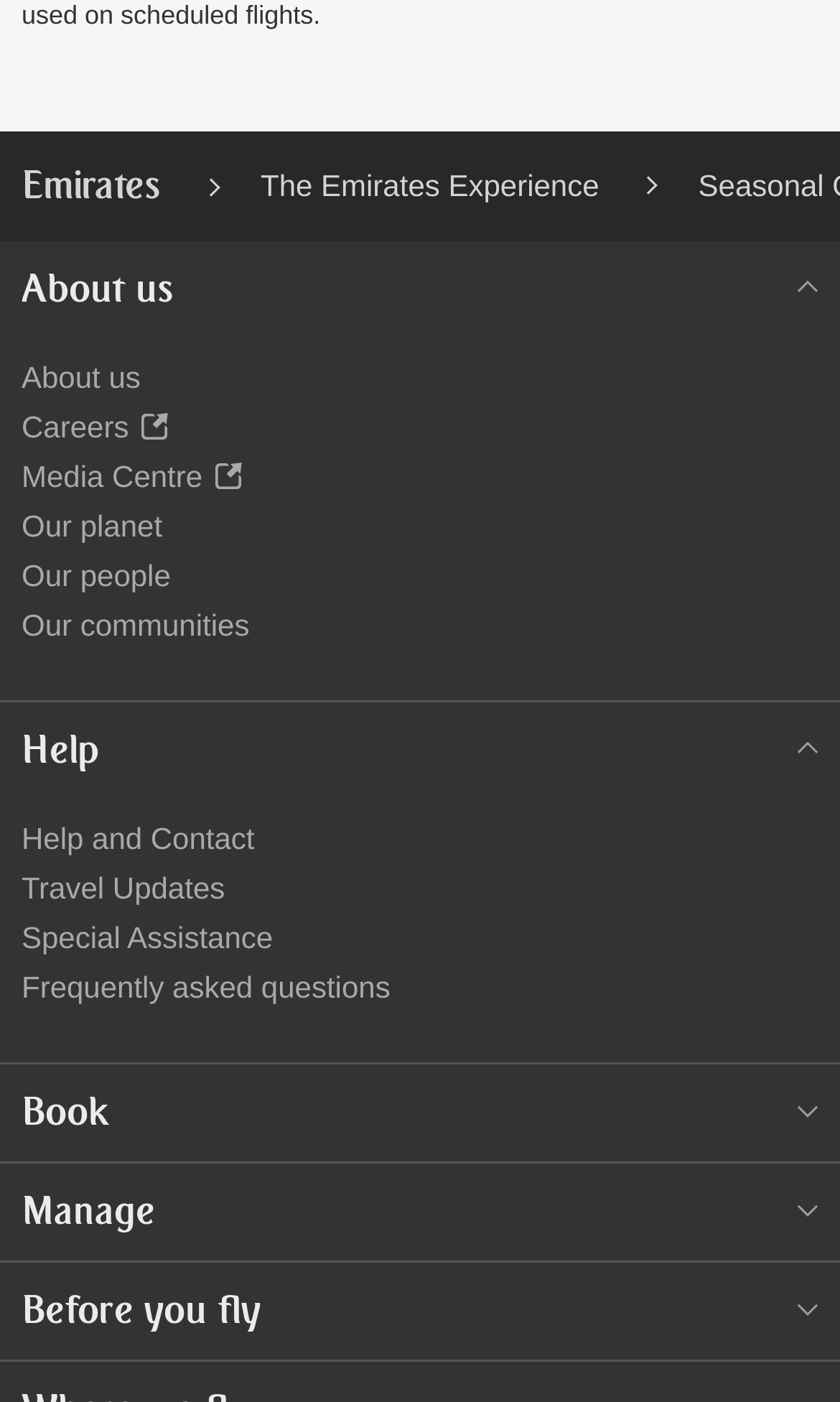Based on the element description: "Tele Above", identify the bounding box coordinates for this UI element. The coordinates must be four float numbers between 0 and 1, listed as [left, top, right, bottom].

None